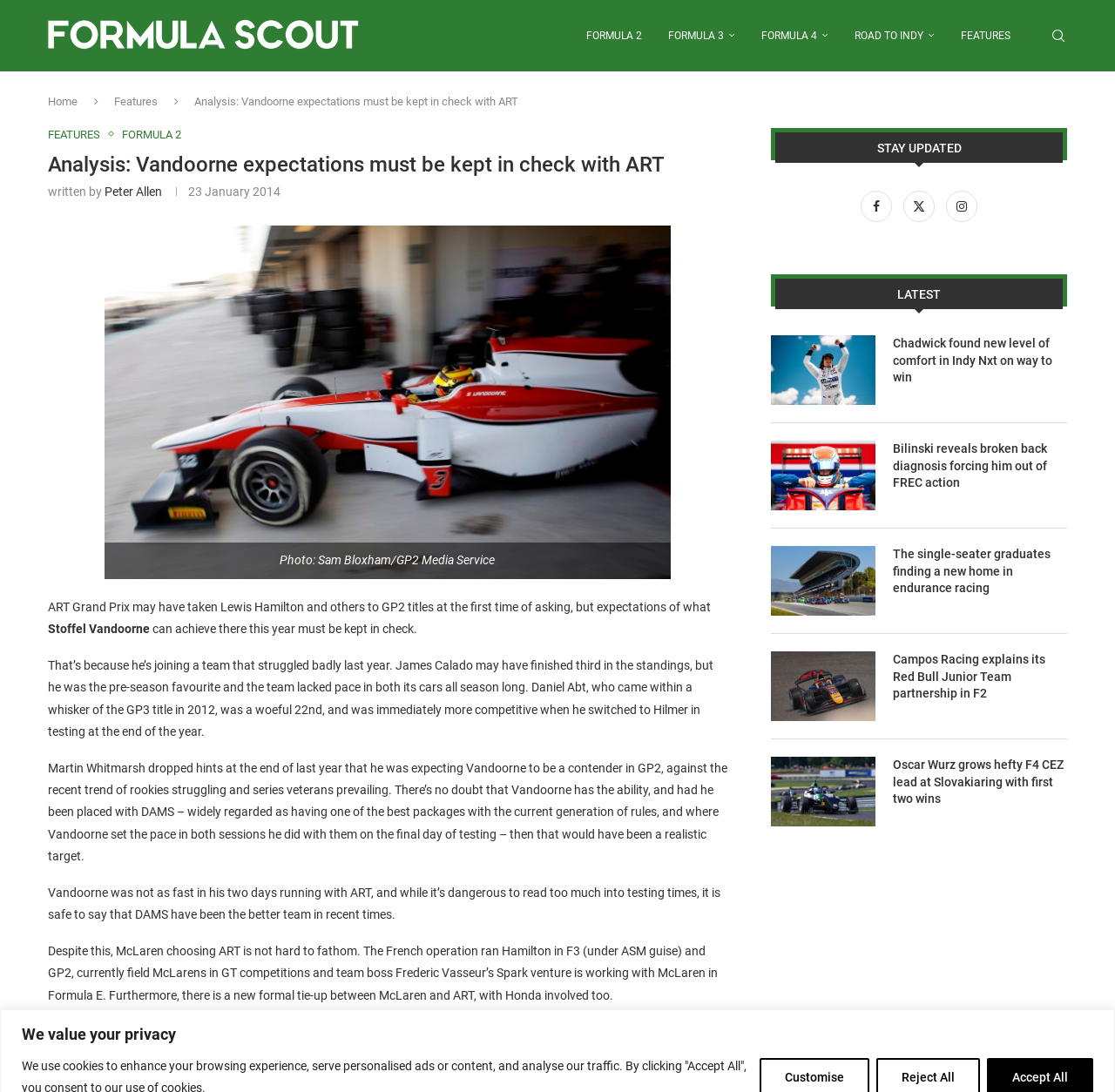What is the date of the article?
Your answer should be a single word or phrase derived from the screenshot.

23 January 2014